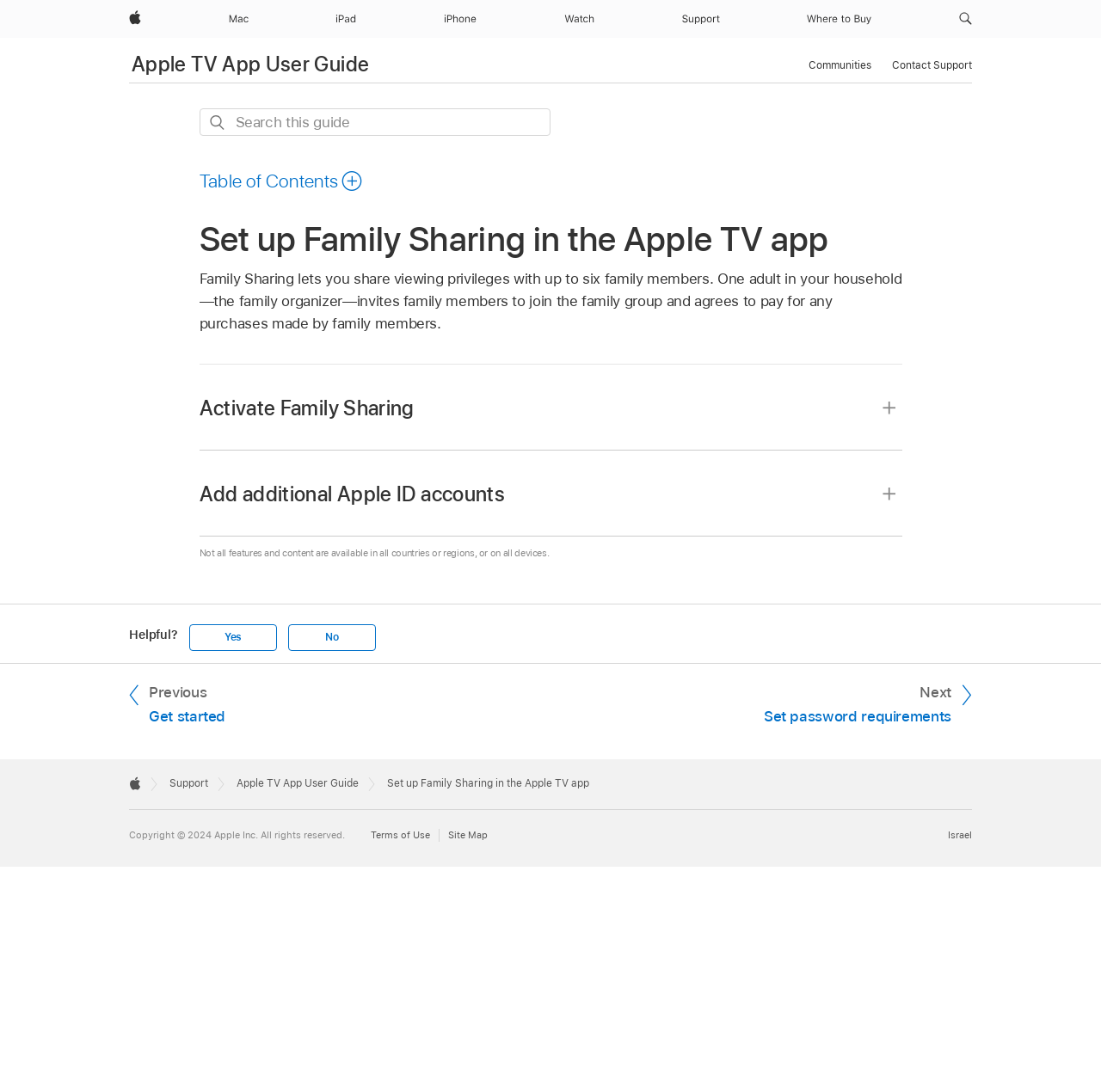What is the navigation section at the top of the webpage used for?
Please analyze the image and answer the question with as much detail as possible.

The navigation section at the top of the webpage contains links to other Apple websites, such as Mac, iPad, iPhone, Watch, and Support, allowing users to easily navigate to these websites.